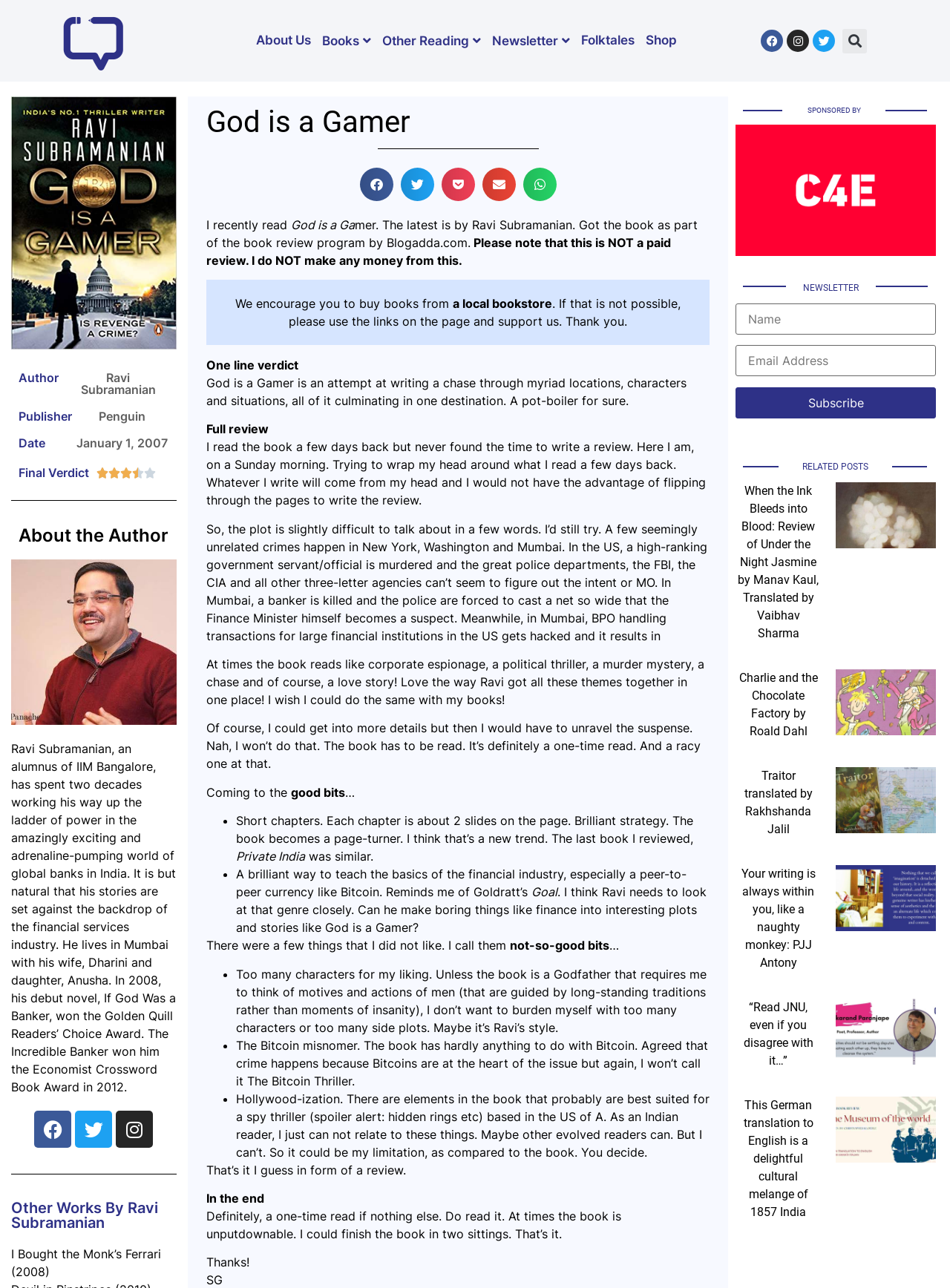What is the genre of the book 'God is a Gamer'?
Please provide a comprehensive answer based on the information in the image.

The answer can be inferred from the text where it is mentioned that the book is a 'chase through myriad locations, characters and situations, all of it culminating in one destination. A pot-boiler for sure.' This suggests that the book is a thriller.